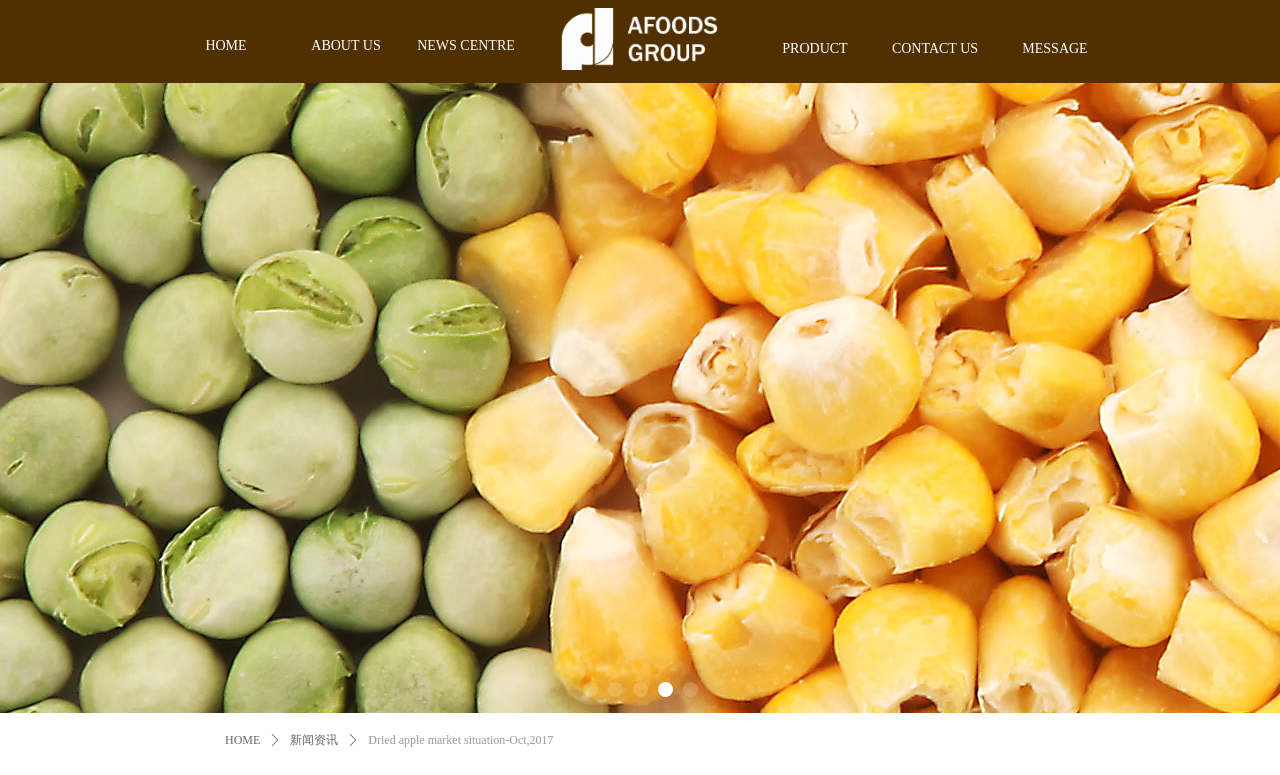Provide a thorough description of the webpage's content and layout.

The webpage appears to be a company's official website, specifically focused on the dried apple market situation in October 2017. 

At the top of the page, there is a navigation menu with six links: "HOME", "ABOUT US", "NEWS CENTRE", "PRODUCT", "CONTACT US", and "MESSAGE", arranged horizontally from left to right. 

Below the navigation menu, there is a secondary navigation section at the bottom of the page, which includes another "HOME" link, followed by a non-clickable text element, a Chinese character "ꄲ", and a link to "新闻资讯" (news information). 

The main content of the webpage is a title "Dried apple market situation-Oct,2017", which is prominently displayed near the bottom of the page.